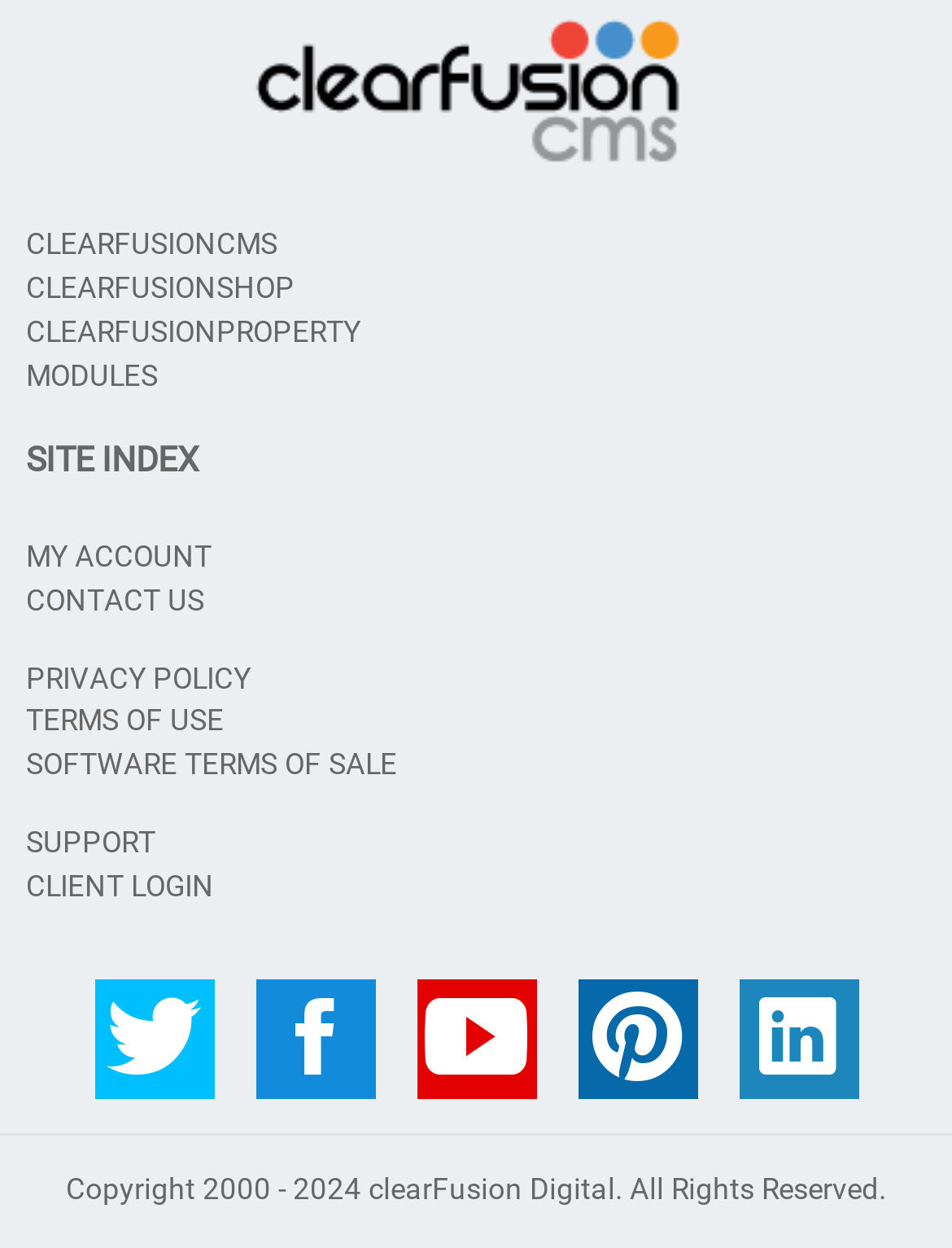What year does the copyright start?
Using the visual information, reply with a single word or short phrase.

2000